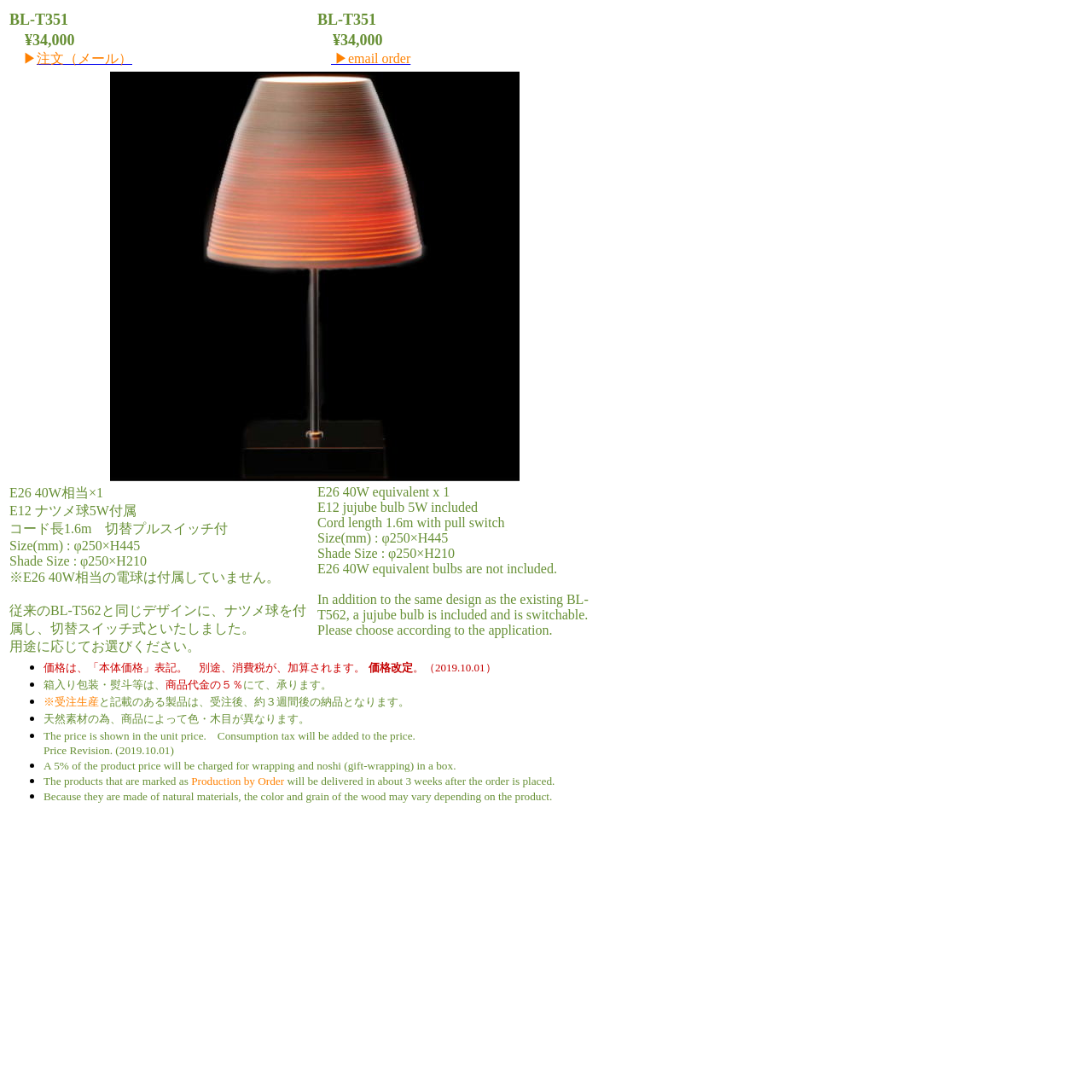Give the bounding box coordinates for this UI element: "▶email order". The coordinates should be four float numbers between 0 and 1, arranged as [left, top, right, bottom].

[0.303, 0.047, 0.376, 0.06]